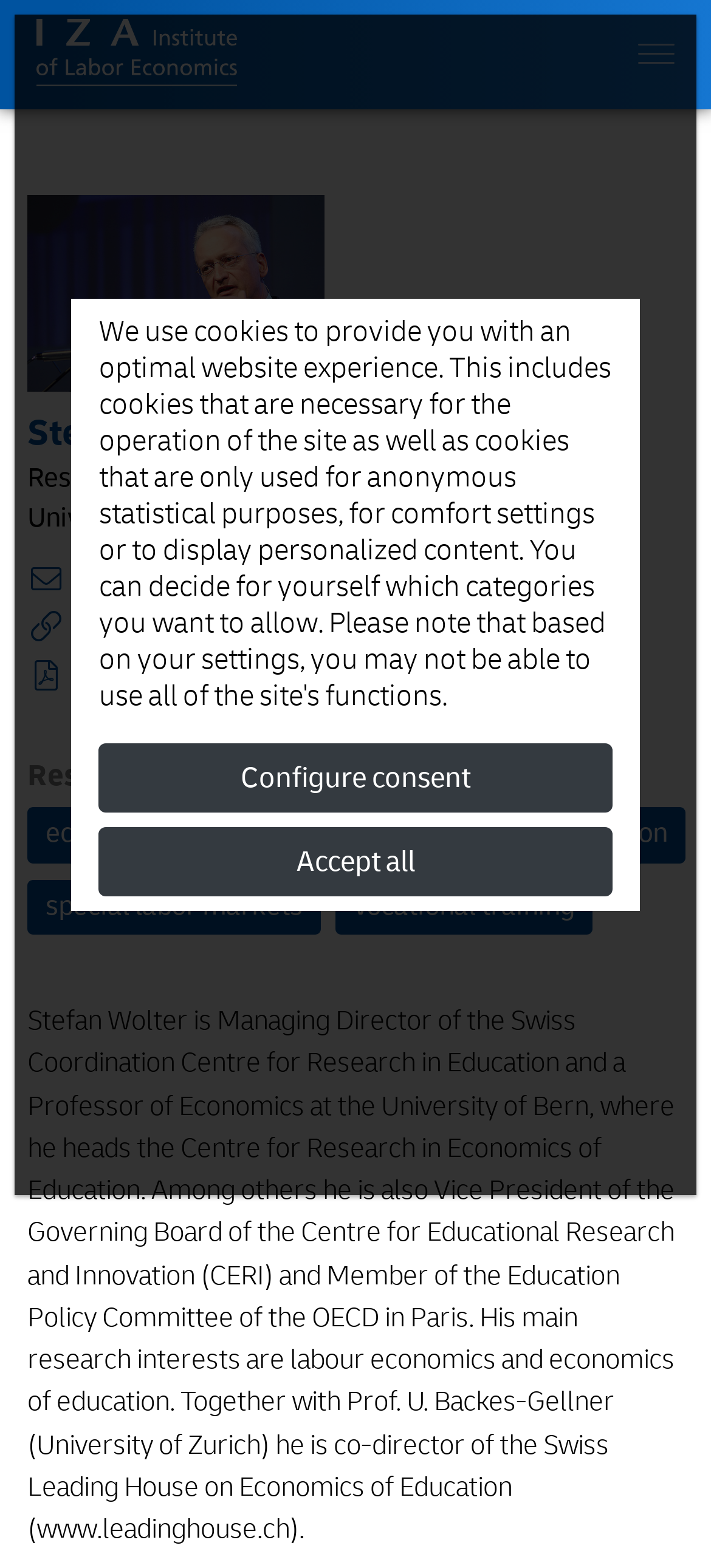Detail the various sections and features of the webpage.

The webpage is about Stefan C. Wolter, a professor of economics at the University of Bern. At the top left of the page, there is a link and an image, likely a logo or a profile picture. On the top right, there is a button to toggle navigation.

Below the navigation button, there is a section with the researcher's contact information, including an email address. Following this, there is a heading "Research Interests" and a list of links to specific topics, including economics of education, human capital formation, special labor markets, and vocational training. These links are arranged horizontally, with the first two on the left and the last two on the right.

Below the research interests section, there is a paragraph of text that provides a brief biography of Stefan Wolter, including his positions and research interests. This text spans the entire width of the page.

At the bottom of the page, there are two buttons, "Configure consent" and "Accept all", which are likely related to cookie consent or data privacy settings.